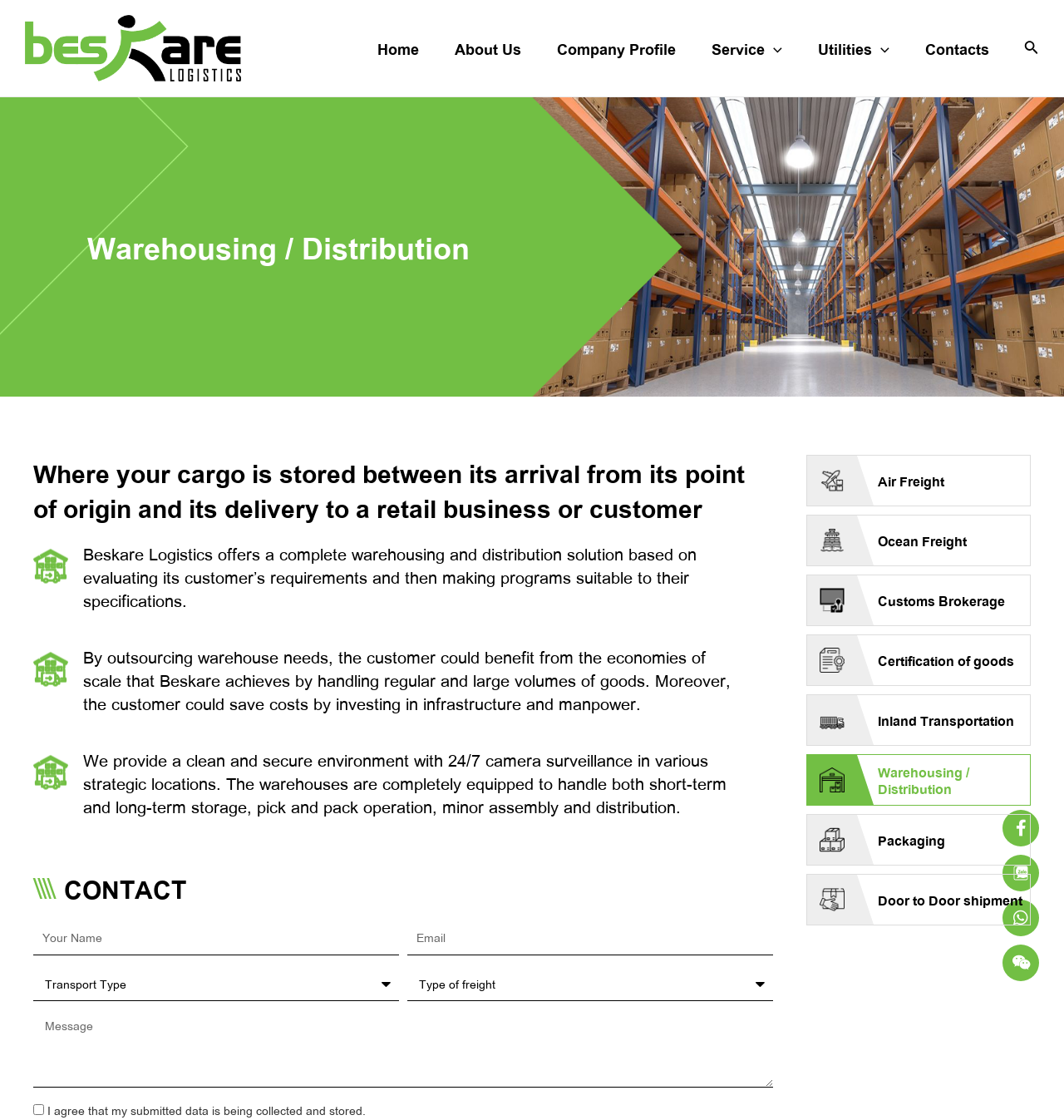Please identify the bounding box coordinates of the region to click in order to complete the task: "Search using the search icon". The coordinates must be four float numbers between 0 and 1, specified as [left, top, right, bottom].

[0.962, 0.034, 0.977, 0.052]